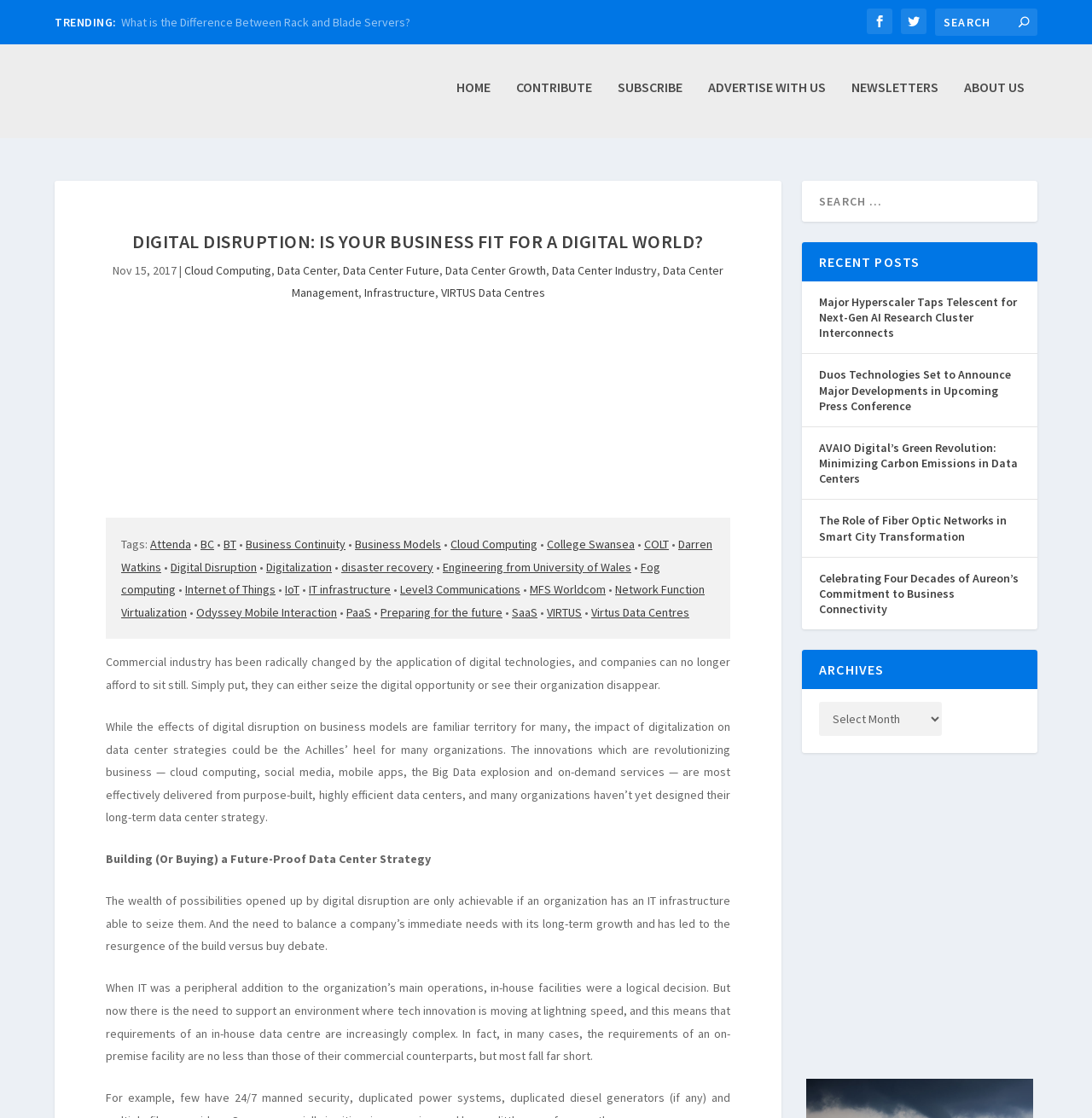Identify the bounding box coordinates of the section that should be clicked to achieve the task described: "Click on the link to learn about Cloud Computing".

[0.169, 0.227, 0.248, 0.241]